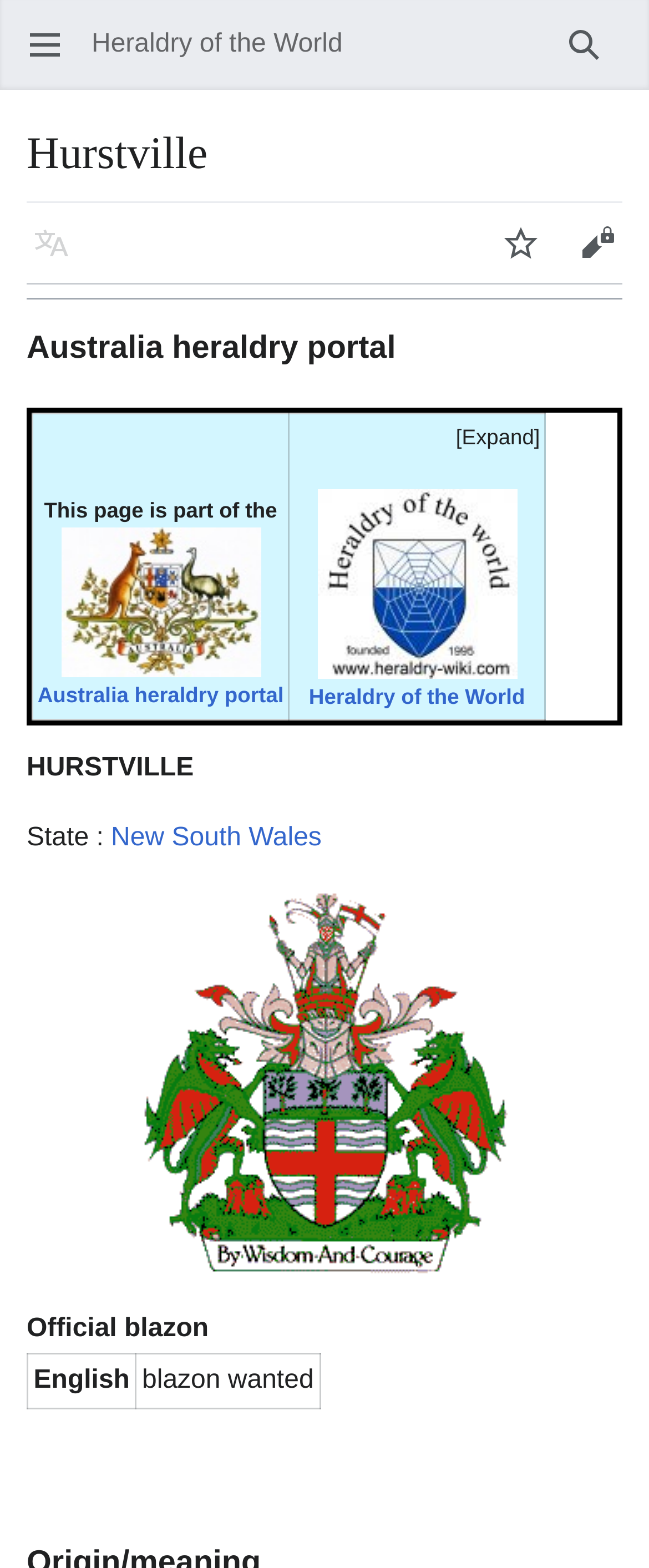Determine the bounding box coordinates for the clickable element to execute this instruction: "Watch". Provide the coordinates as four float numbers between 0 and 1, i.e., [left, top, right, bottom].

[0.744, 0.131, 0.862, 0.18]